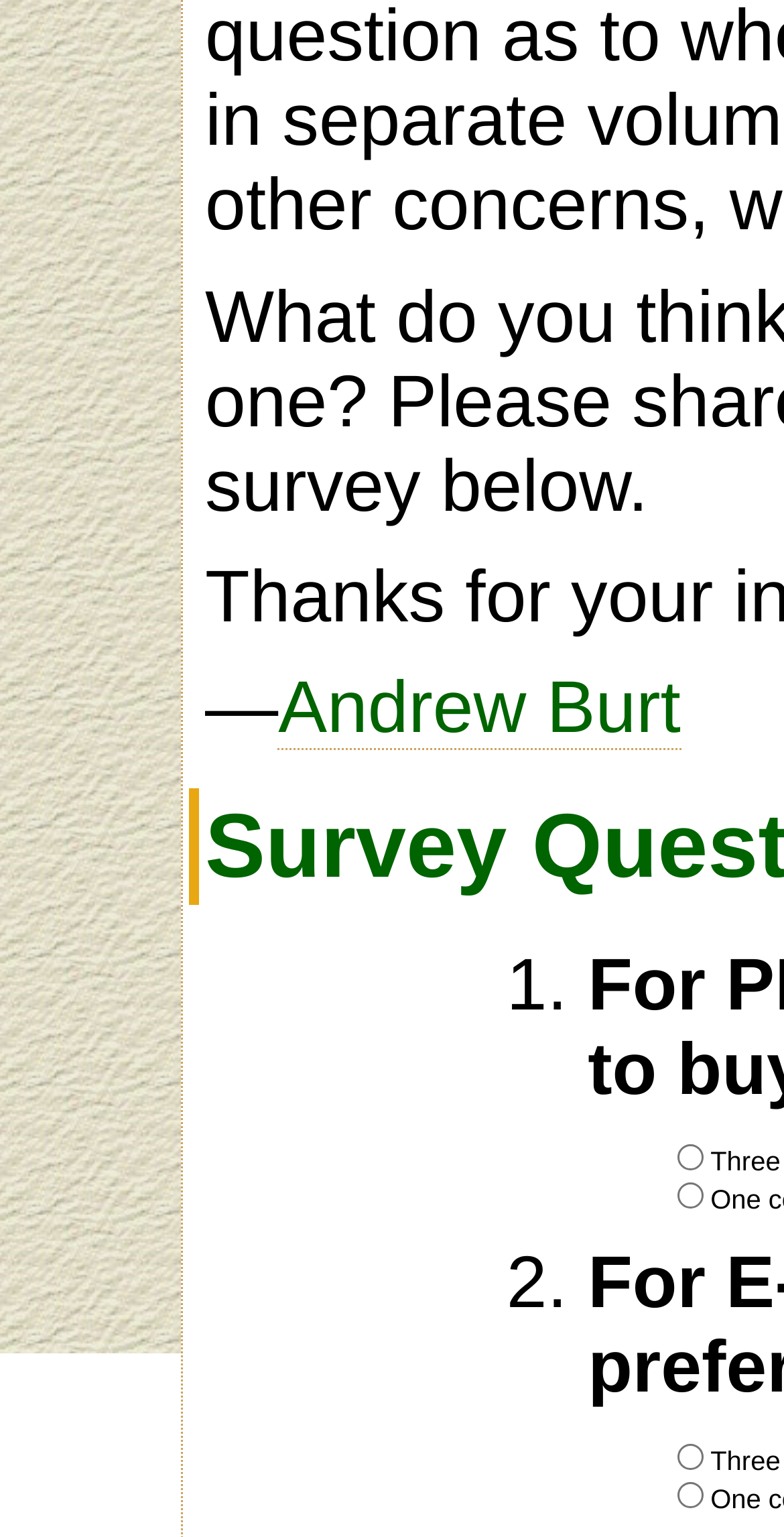What is the name of the link?
Provide a short answer using one word or a brief phrase based on the image.

Andrew Burt